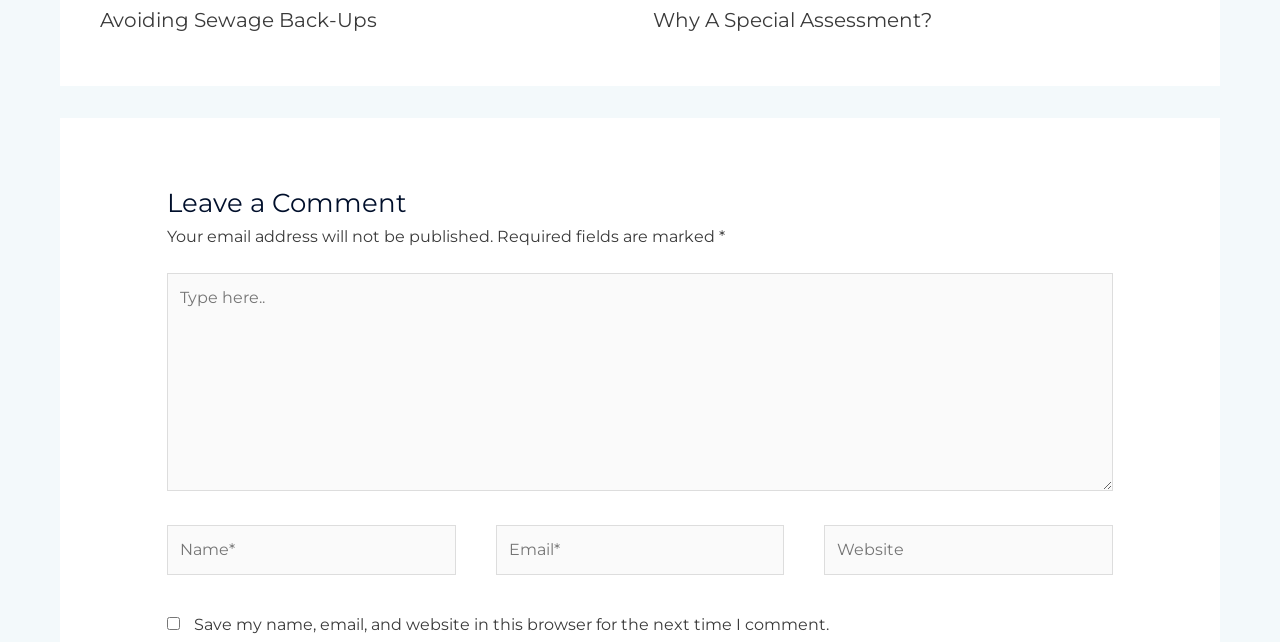Given the content of the image, can you provide a detailed answer to the question?
How many text fields are available for leaving a comment?

There are four text fields available for leaving a comment: 'Type here..' for the comment itself, 'Name*', 'Email*', and 'Website'. These fields allow users to input their comment and personal information.